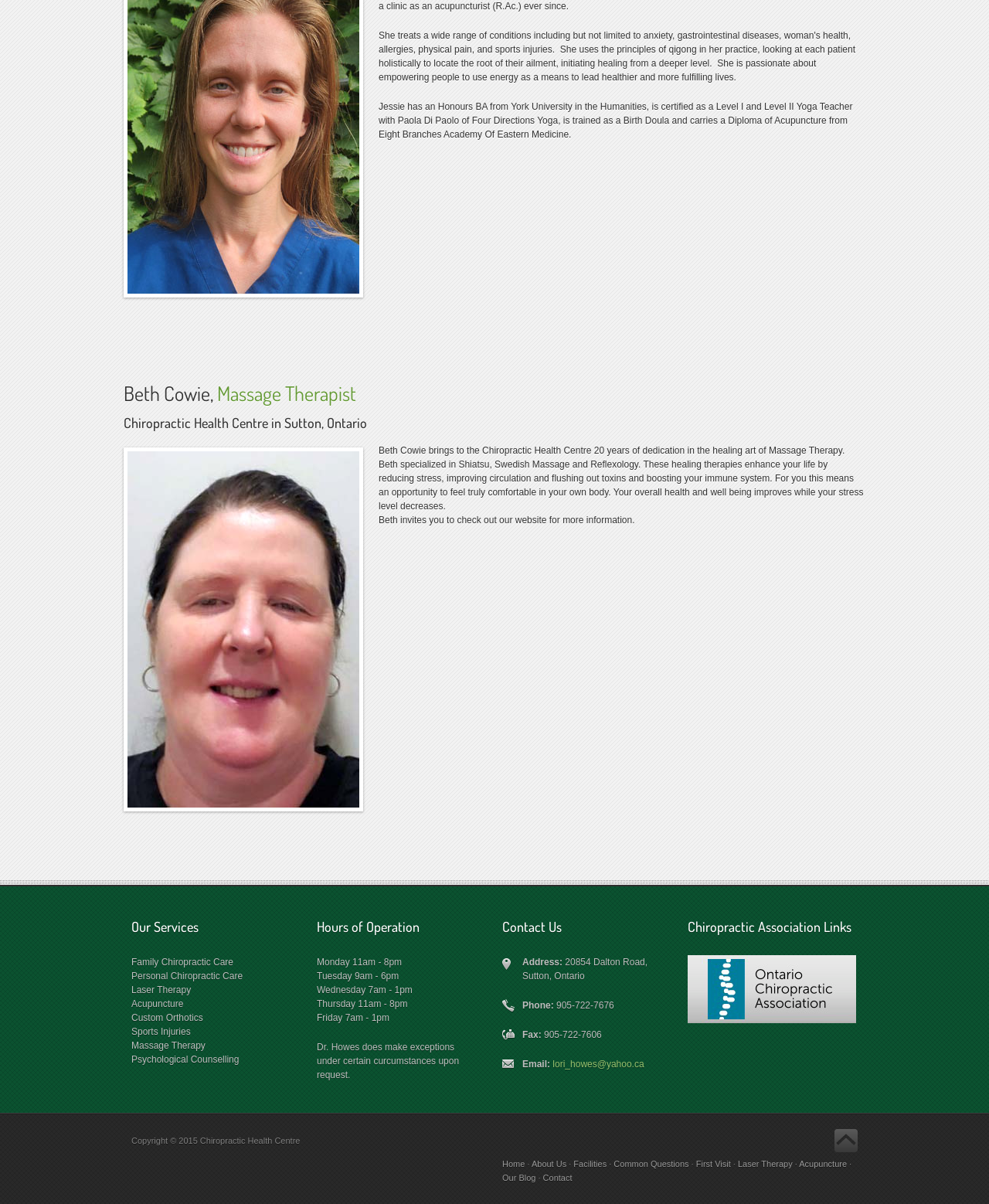Identify the bounding box coordinates of the region that should be clicked to execute the following instruction: "Click the link to learn more about Massage Therapy".

[0.133, 0.864, 0.208, 0.873]